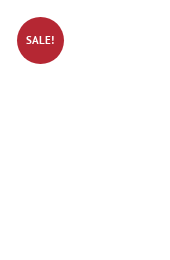What is the purpose of the 'SALE!' tag?
Based on the image, provide a one-word or brief-phrase response.

To attract customers